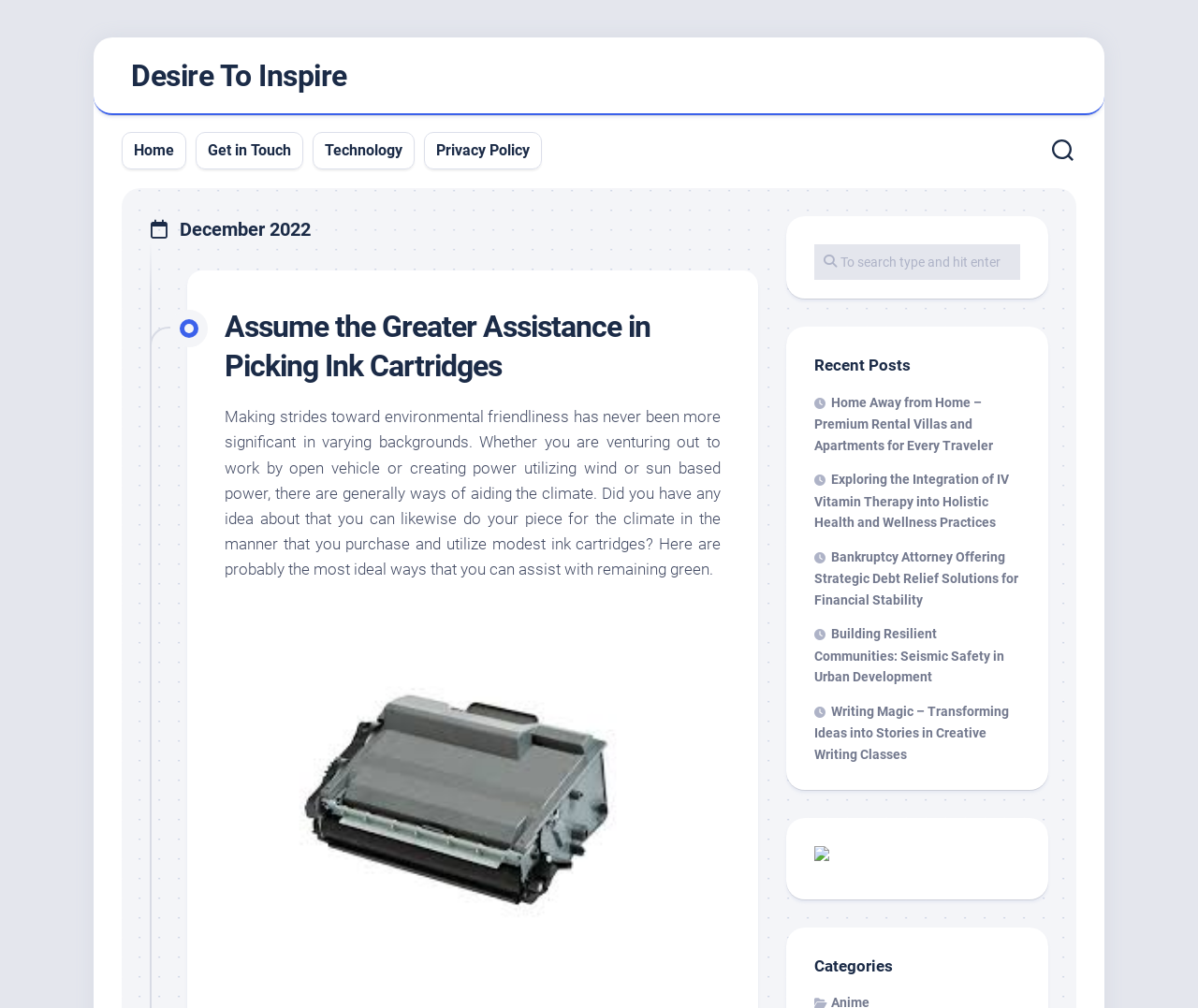Determine the bounding box for the UI element as described: "Privacy Policy". The coordinates should be represented as four float numbers between 0 and 1, formatted as [left, top, right, bottom].

[0.364, 0.139, 0.442, 0.16]